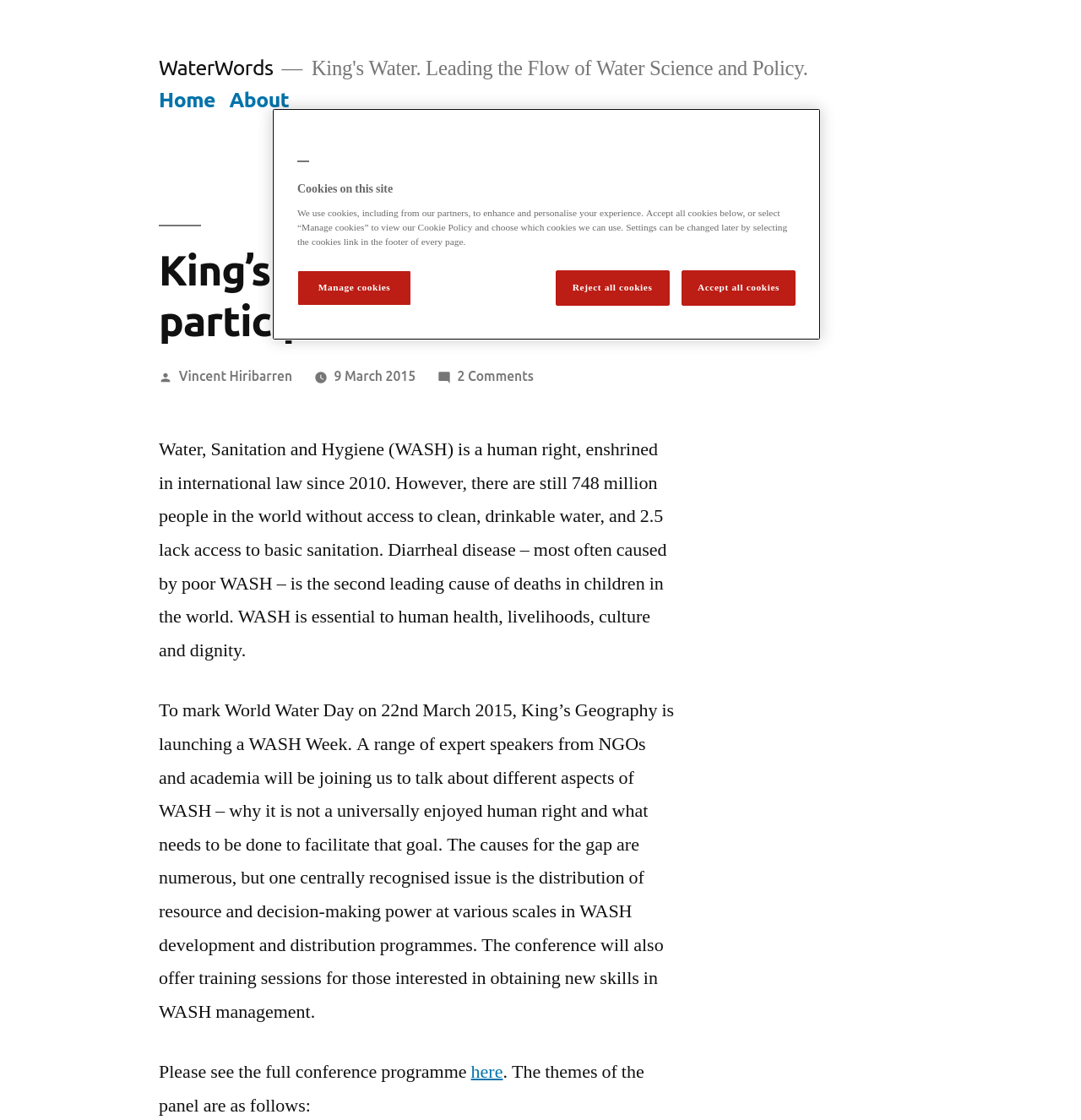Please identify the coordinates of the bounding box for the clickable region that will accomplish this instruction: "Click the WaterWords link".

[0.147, 0.05, 0.253, 0.071]